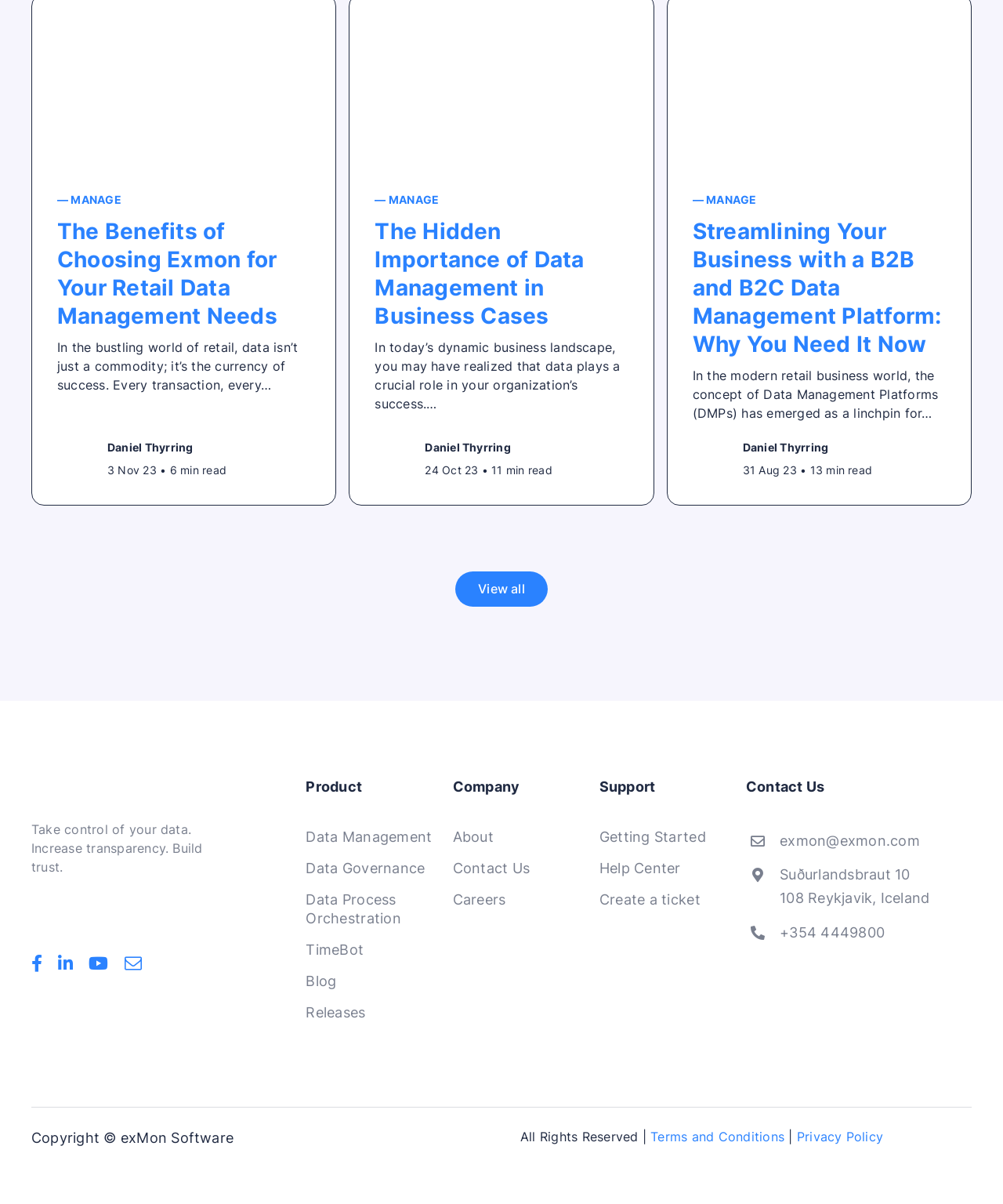Predict the bounding box for the UI component with the following description: "About".

[0.451, 0.682, 0.597, 0.708]